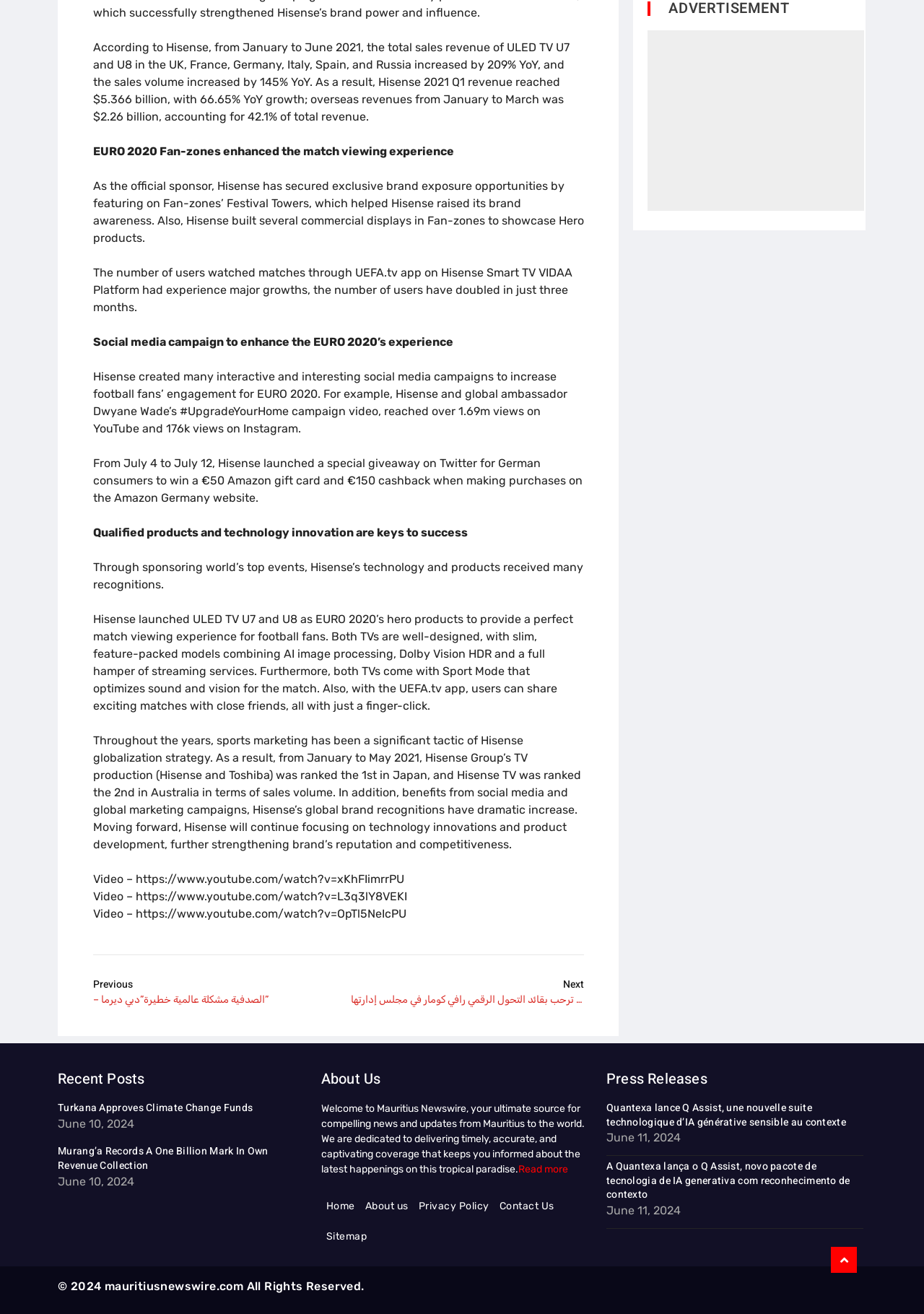Find the bounding box coordinates for the UI element whose description is: "Home". The coordinates should be four float numbers between 0 and 1, in the format [left, top, right, bottom].

[0.347, 0.907, 0.39, 0.93]